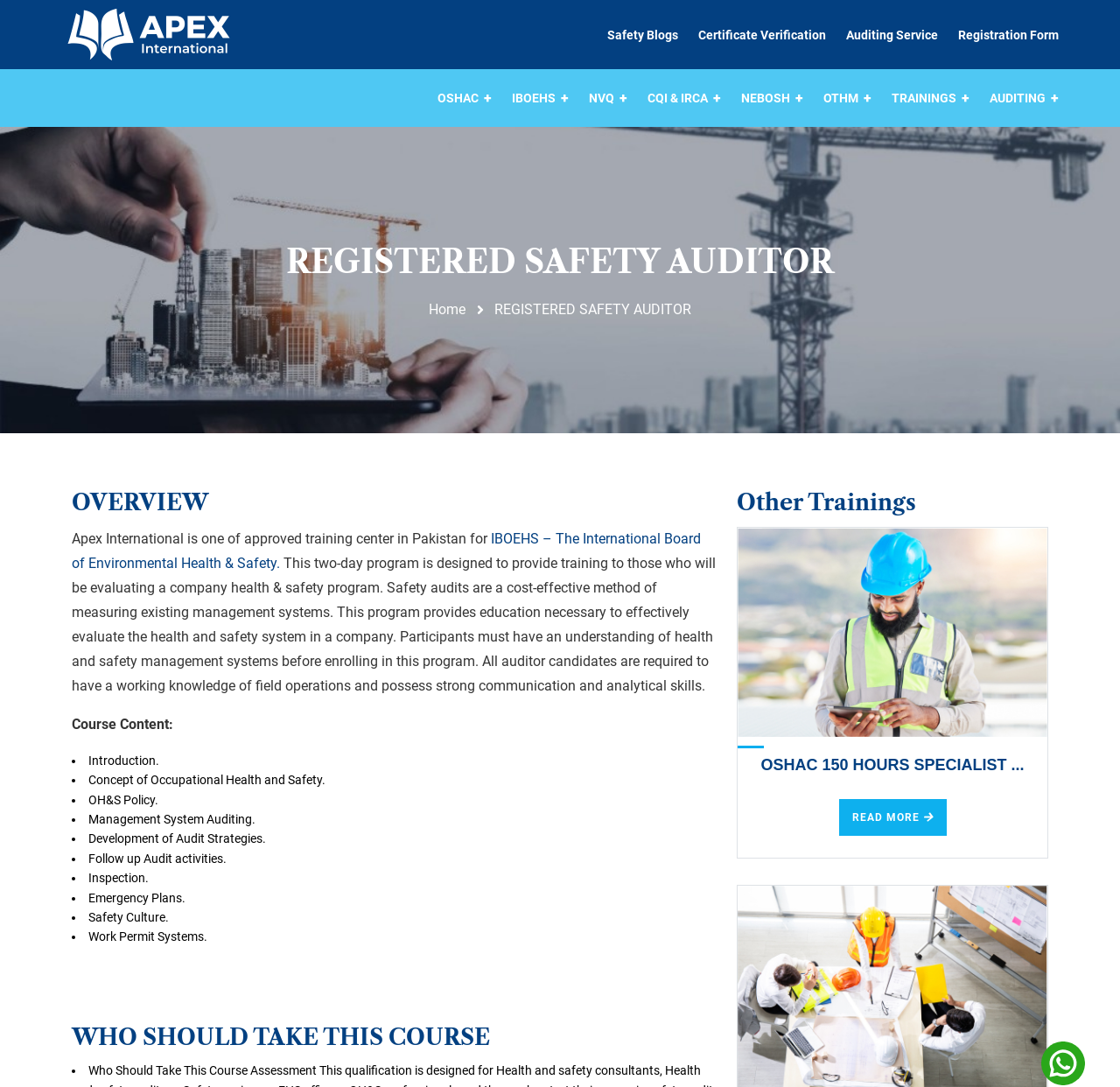Summarize the contents and layout of the webpage in detail.

The webpage is about Apex International, a training center in Pakistan. At the top right corner, there is a WhatsApp logo. Below it, there are several links to different pages, including "Safety Blogs", "Certificate Verification", "Auditing Service", and "Registration Form". 

On the left side, there are multiple links to various training programs, including "OSHAC +", "IBOEHS +", "NVQ +", "CQI & IRCA +", "NEBOSH +", "OTHM +", "TRAININGS +", and "AUDITING +". 

The main content of the page is divided into three sections. The first section has a heading "REGISTERED SAFETY AUDITOR" and provides an overview of Apex International, stating that it is an approved training center in Pakistan. There is a link to "IBOEHS – The International Board of Environmental Health & Safety" and a description of a two-day training program for safety auditors.

The second section has a heading "OVERVIEW" and provides more details about the training program, including its objectives and course content. The course content is listed in a bulleted format, covering topics such as introduction, concept of occupational health and safety, OH&S policy, management system auditing, and more.

The third section has a heading "WHO SHOULD TAKE THIS COURSE" and is followed by a list of potential candidates who may benefit from the training program. 

On the right side, there is a section with a heading "Other Trainings" that lists additional training programs, including "OSHAC 150 HOURS SPECIALIST..." with a "READ MORE" button.